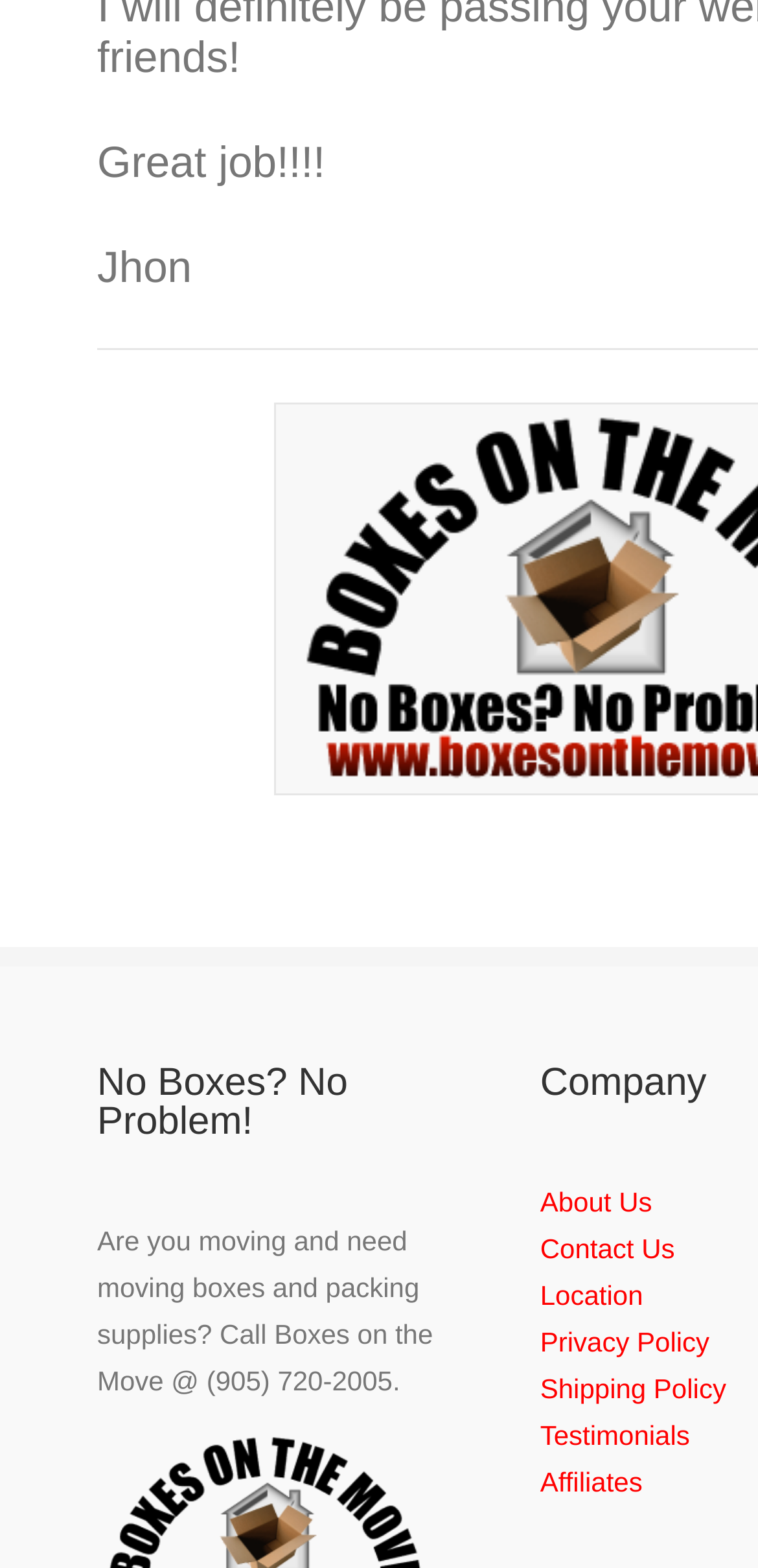Provide a one-word or one-phrase answer to the question:
What is the name of the person mentioned?

Jhon